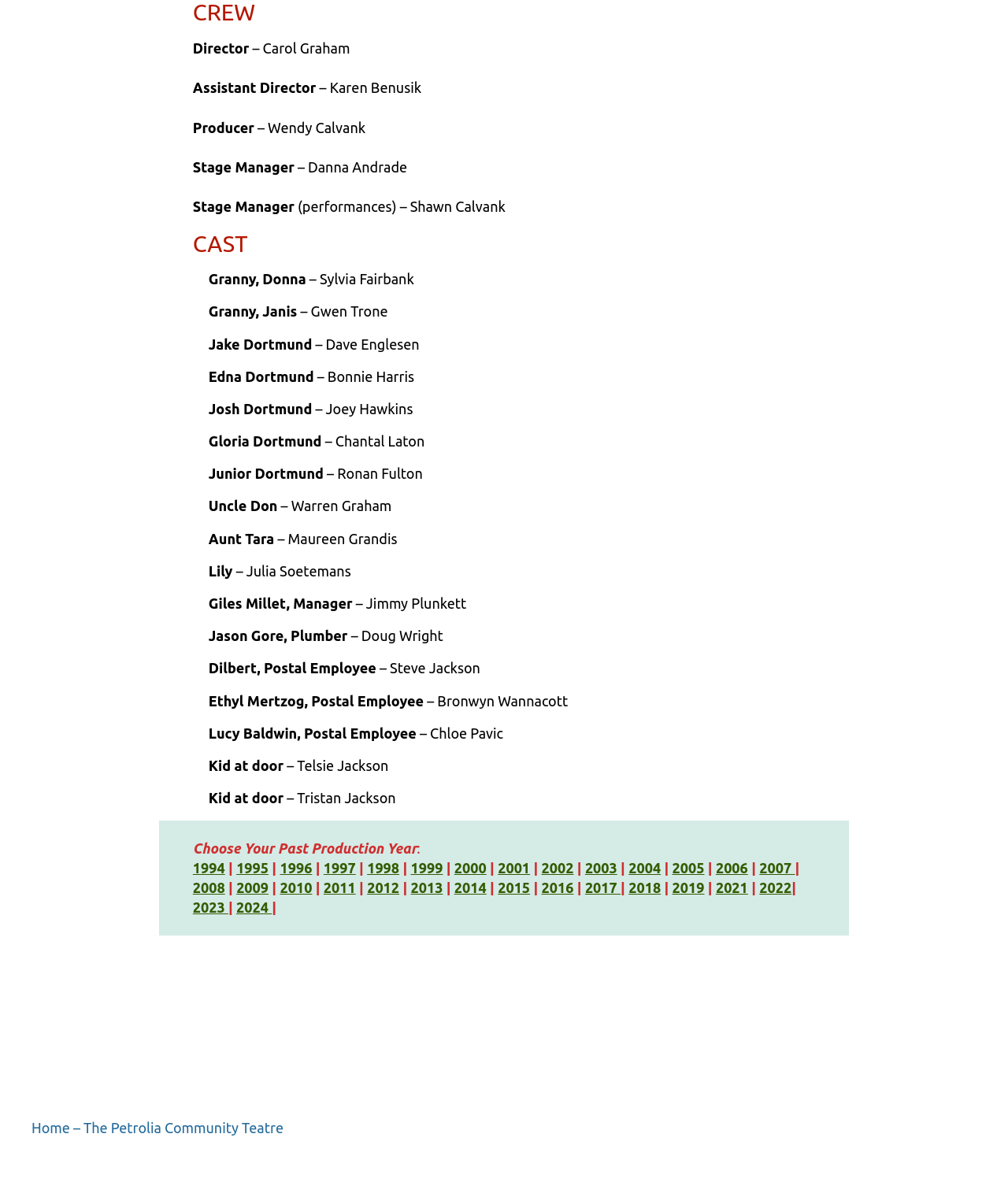Using the description: "1996", identify the bounding box of the corresponding UI element in the screenshot.

[0.278, 0.728, 0.31, 0.741]